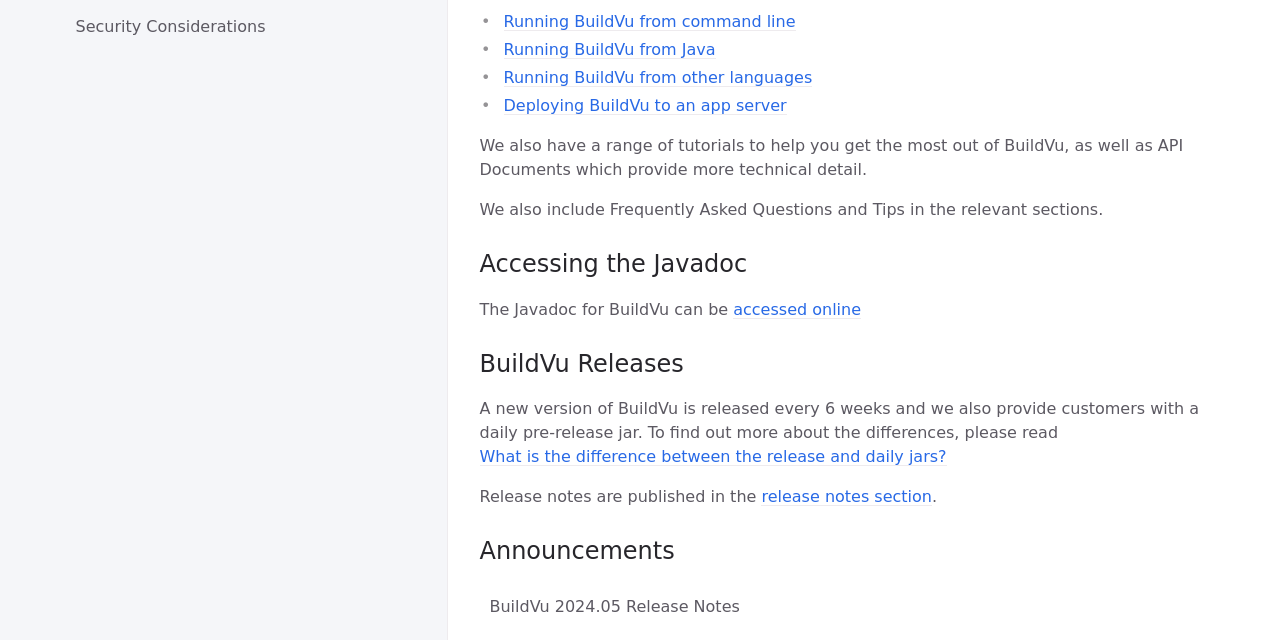Locate the bounding box coordinates of the UI element described by: "Running BuildVu from Java". Provide the coordinates as four float numbers between 0 and 1, formatted as [left, top, right, bottom].

[0.393, 0.063, 0.559, 0.092]